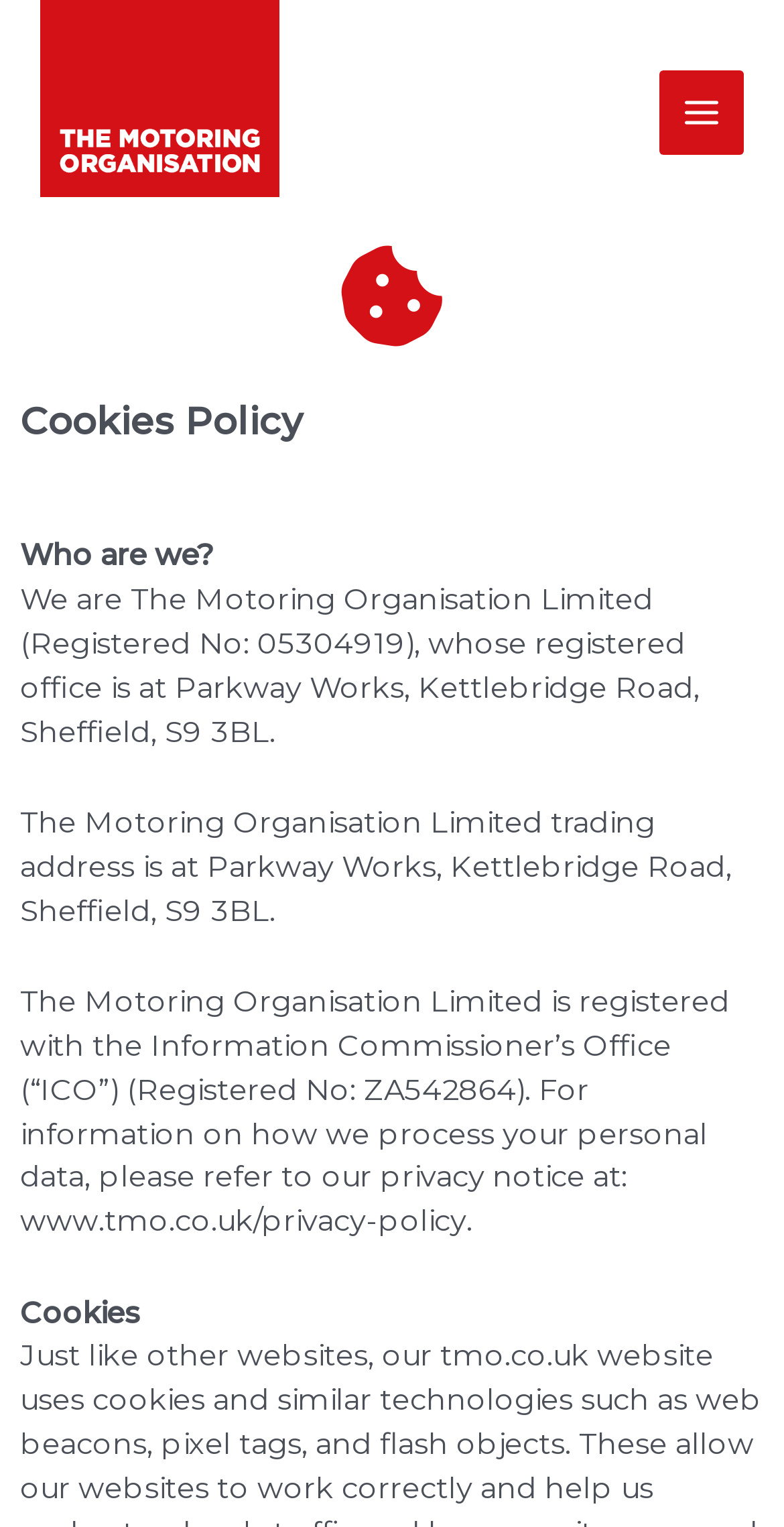Find and provide the bounding box coordinates for the UI element described with: "alt="The Motoring Organisation"".

[0.051, 0.049, 0.356, 0.072]